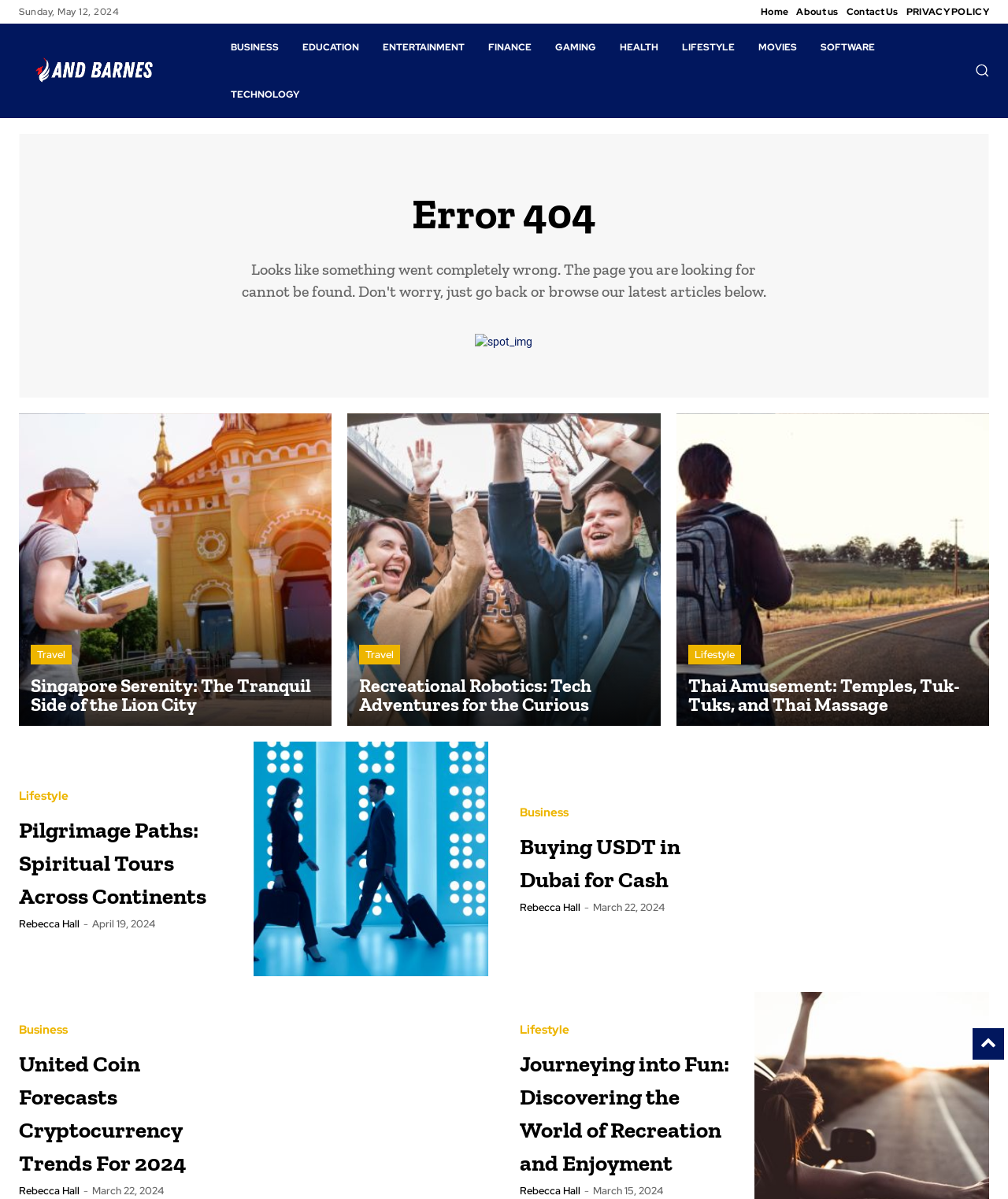Determine the bounding box coordinates of the clickable region to execute the instruction: "Read the article about Singapore Serenity". The coordinates should be four float numbers between 0 and 1, denoted as [left, top, right, bottom].

[0.019, 0.345, 0.329, 0.605]